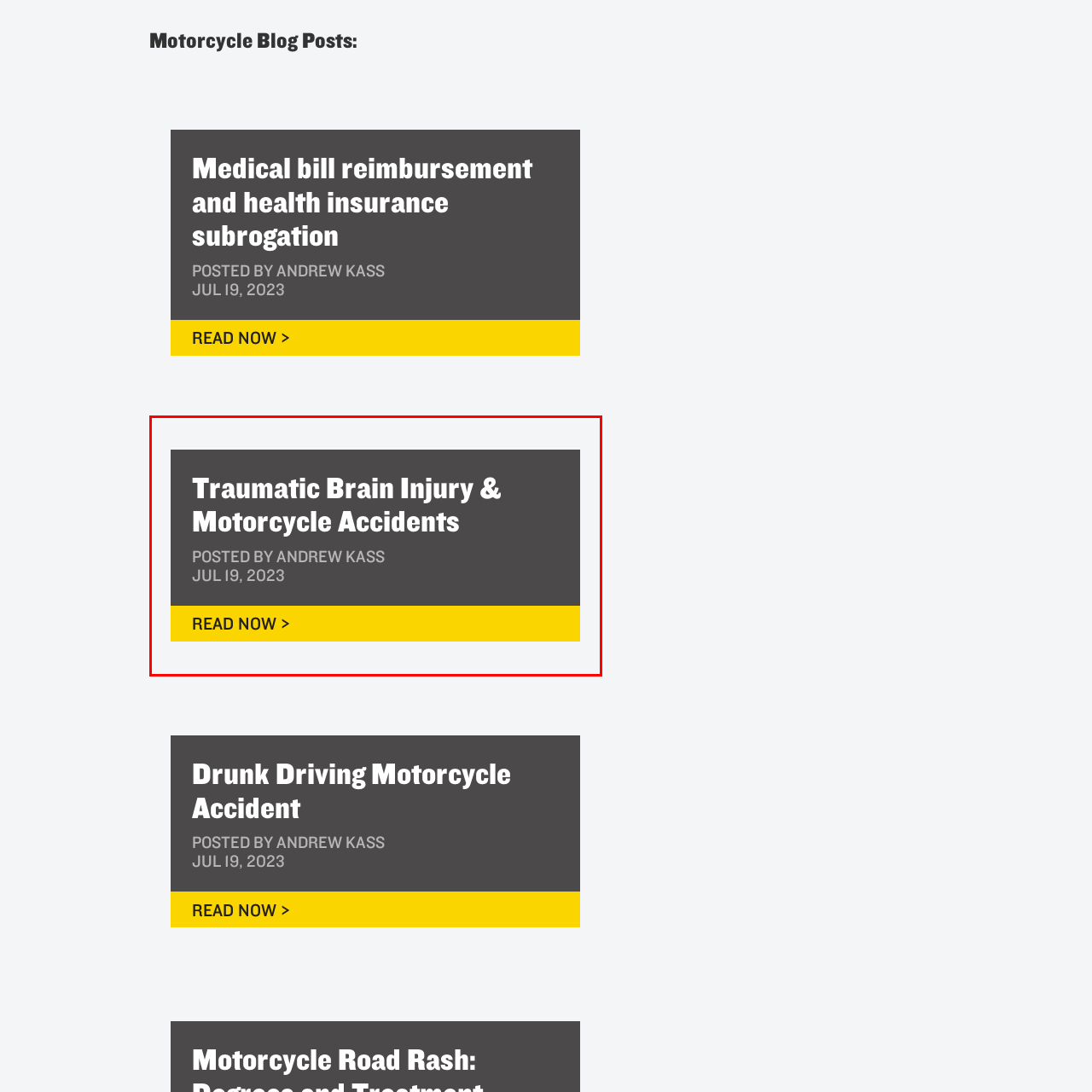What is the publication date of the blog post?
Examine the image within the red bounding box and give a comprehensive response.

The publication date, 'JUL 19, 2023', is included below the author's name, giving context to the timing of the post.